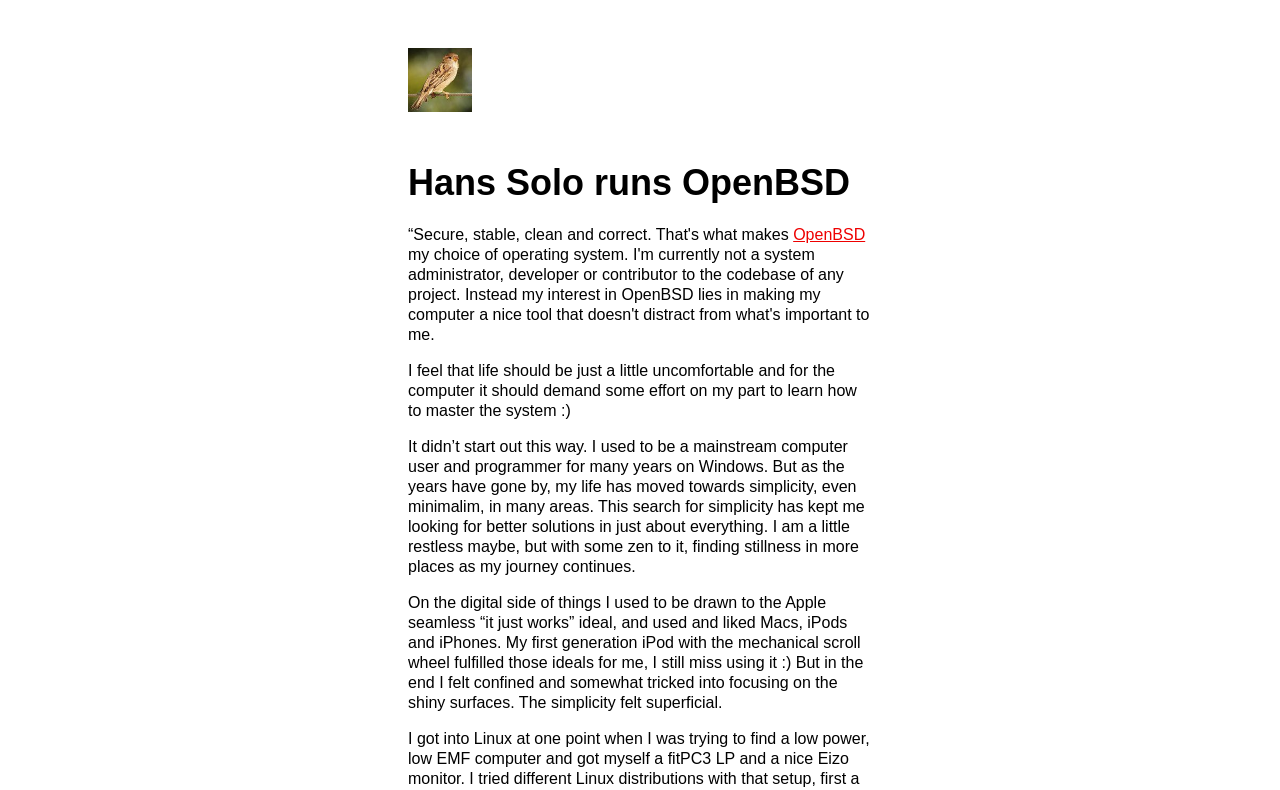Please find the bounding box for the UI component described as follows: "alt="avatar" title="home page"".

[0.319, 0.124, 0.369, 0.146]